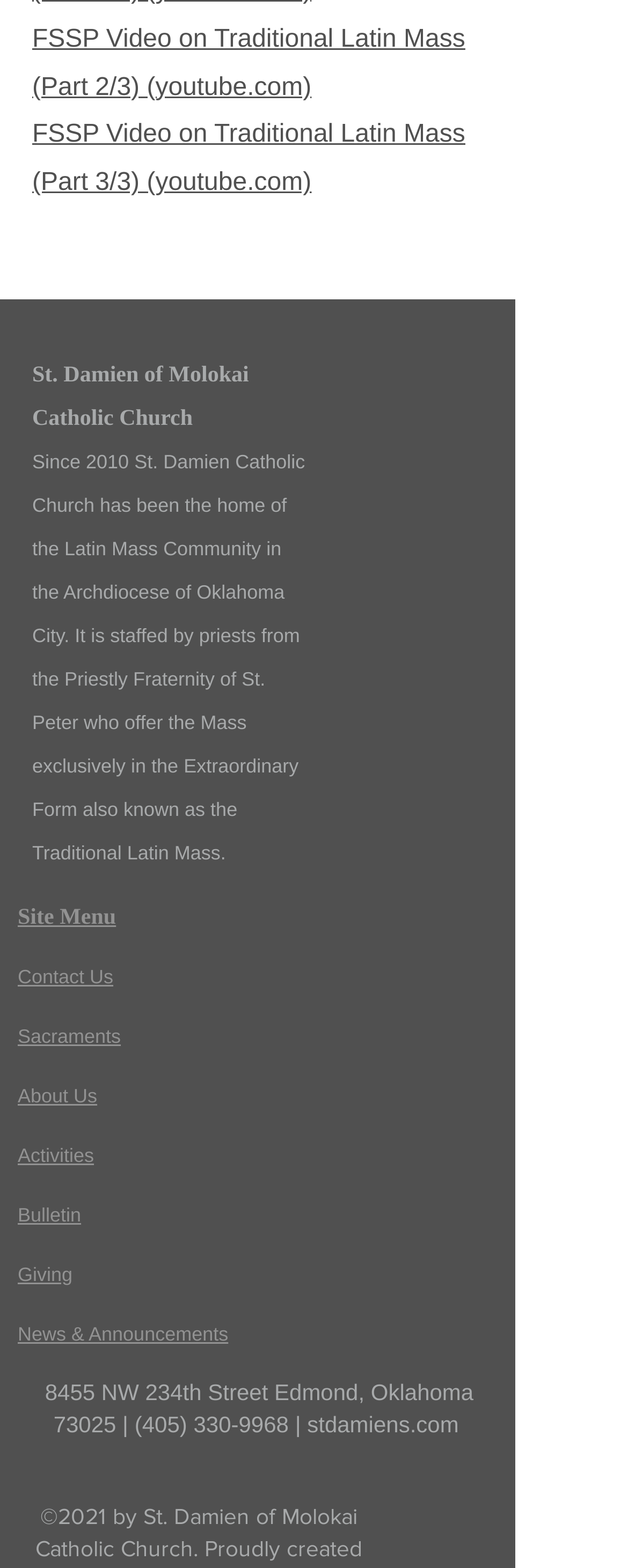Pinpoint the bounding box coordinates of the area that must be clicked to complete this instruction: "View the church's address".

[0.072, 0.88, 0.754, 0.916]